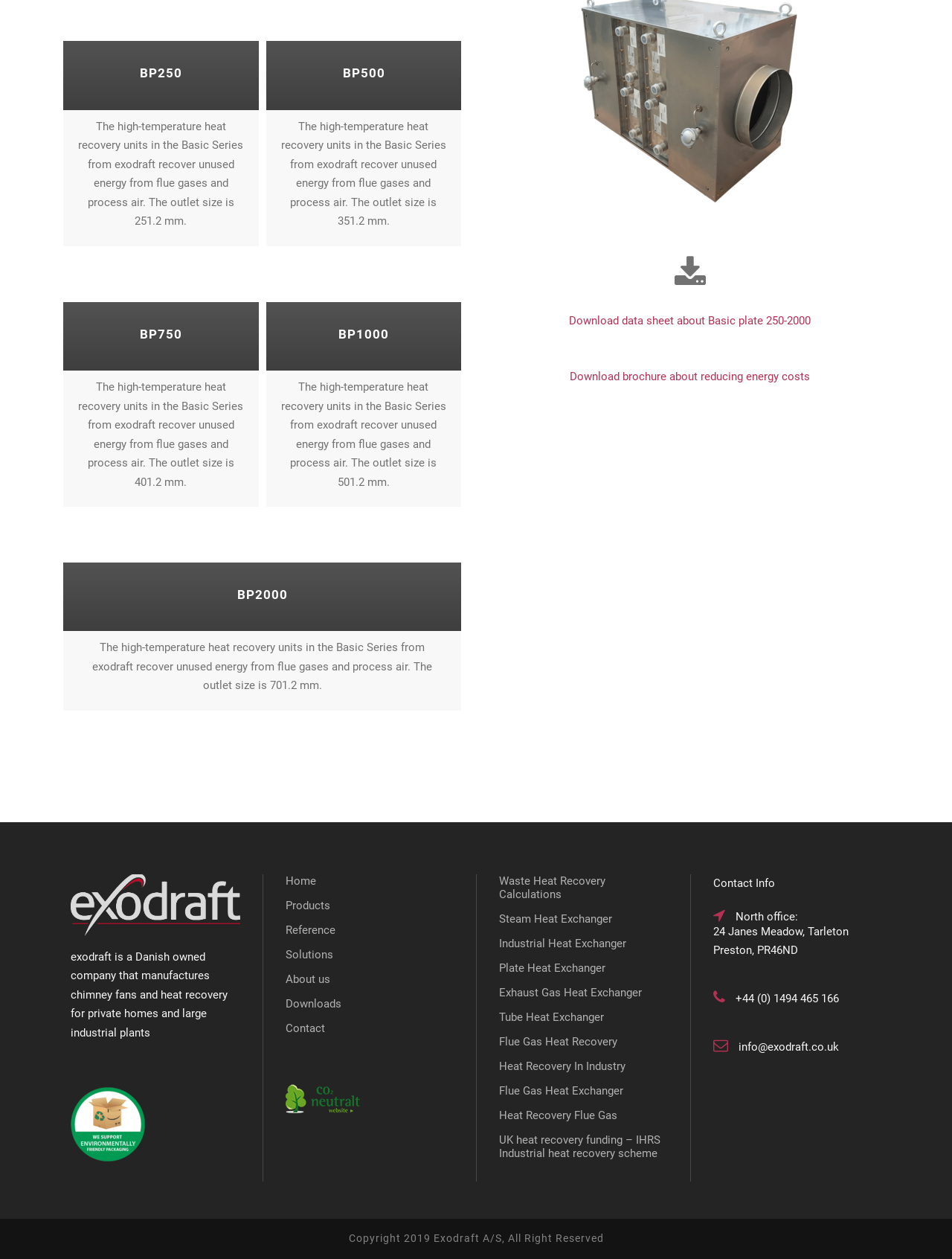Find and specify the bounding box coordinates that correspond to the clickable region for the instruction: "Visit the 'Home' page".

[0.3, 0.694, 0.332, 0.705]